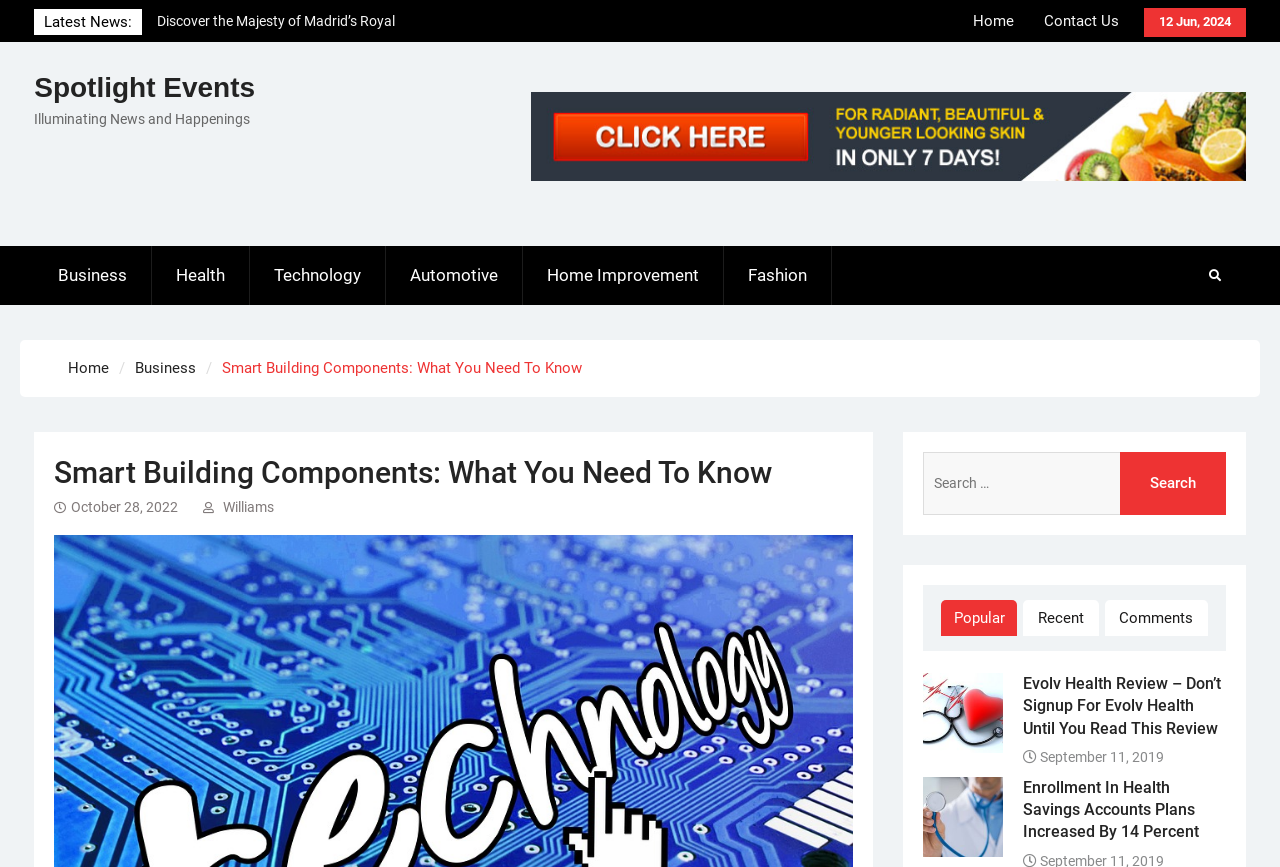Give a one-word or short phrase answer to the question: 
What is the topic of the article with the image?

Evolv Health Review